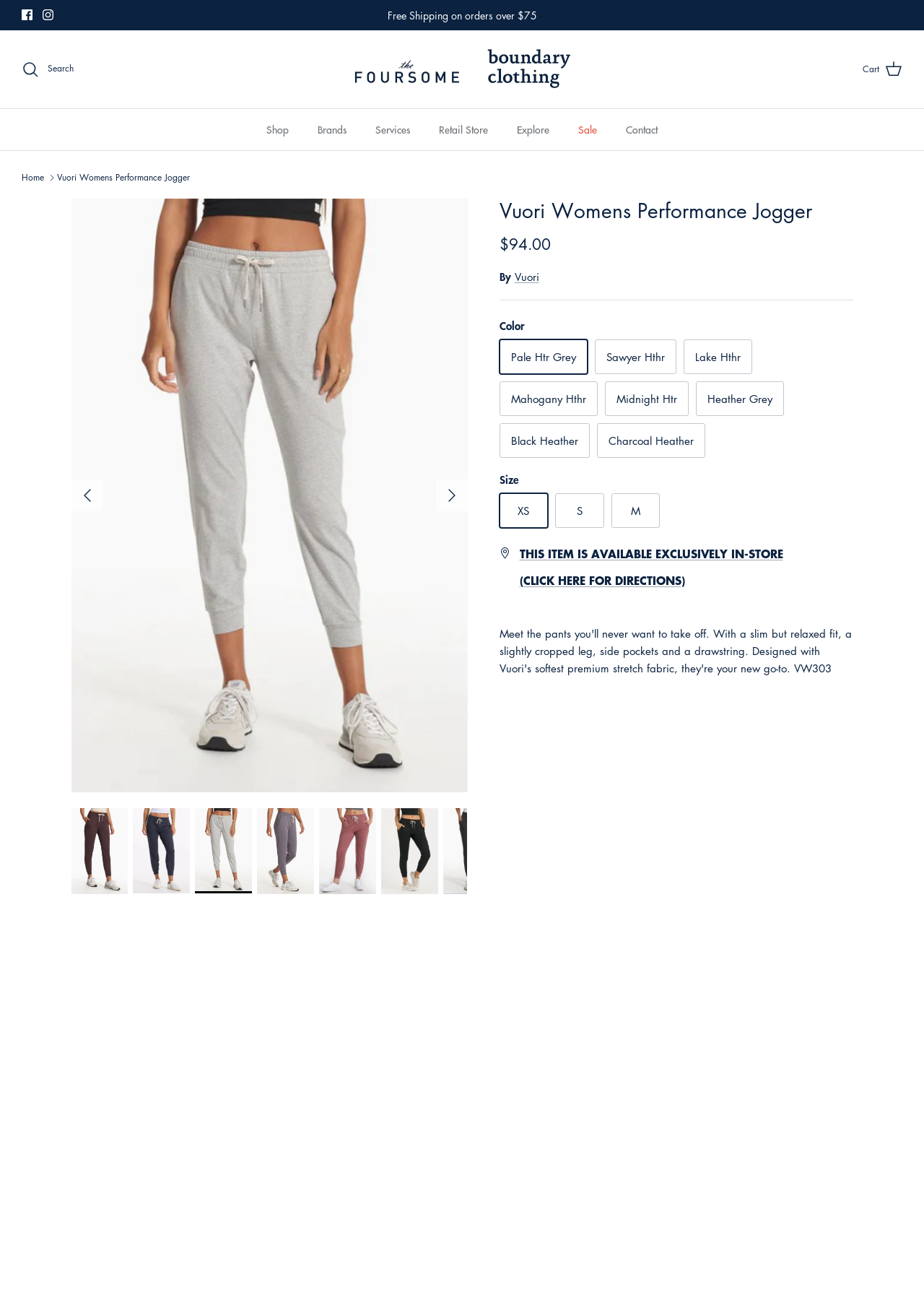Find the bounding box coordinates of the area to click in order to follow the instruction: "Select a different color".

[0.54, 0.246, 0.923, 0.354]